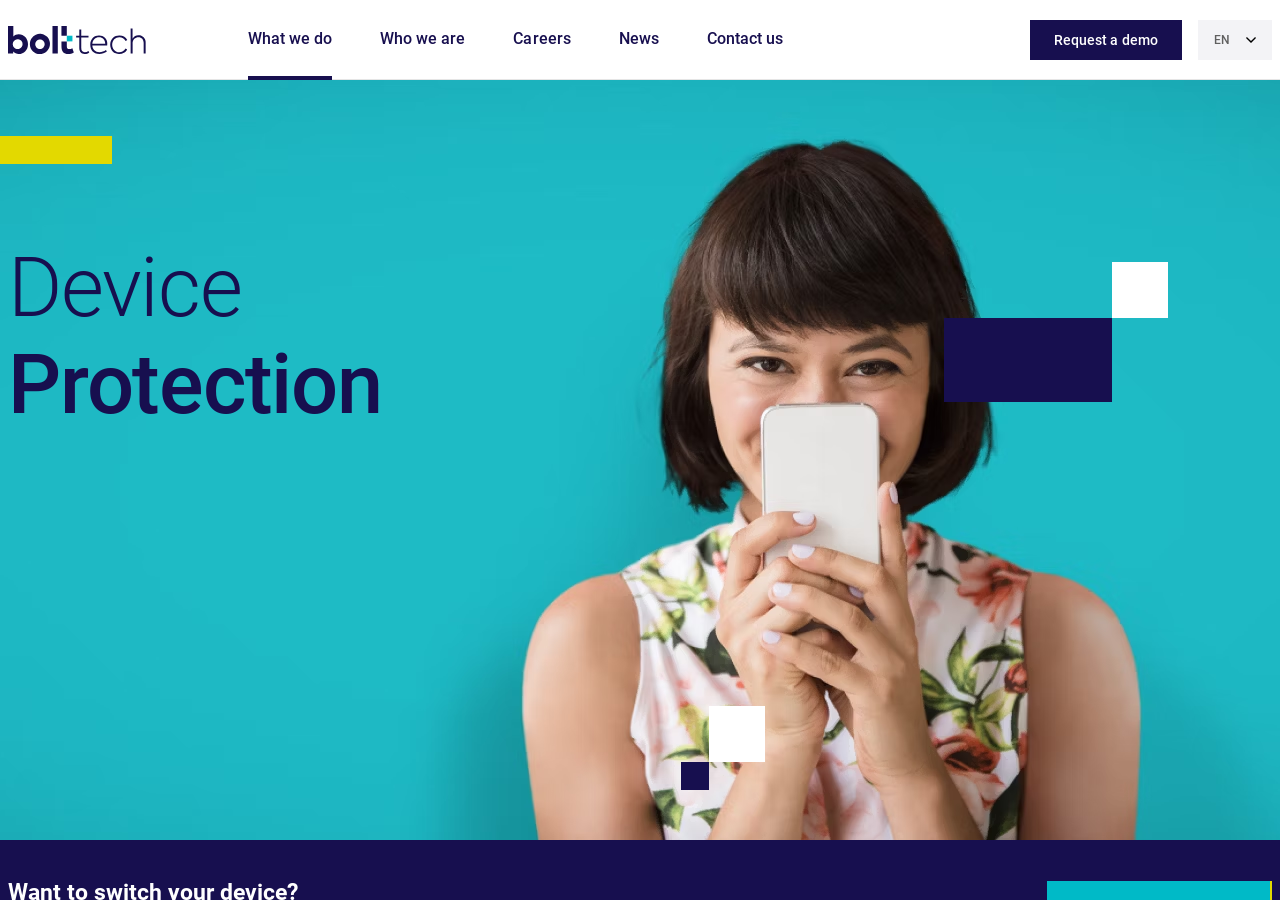Locate the bounding box coordinates of the region to be clicked to comply with the following instruction: "Enter your last name". The coordinates must be four float numbers between 0 and 1, in the form [left, top, right, bottom].

[0.538, 0.229, 0.95, 0.291]